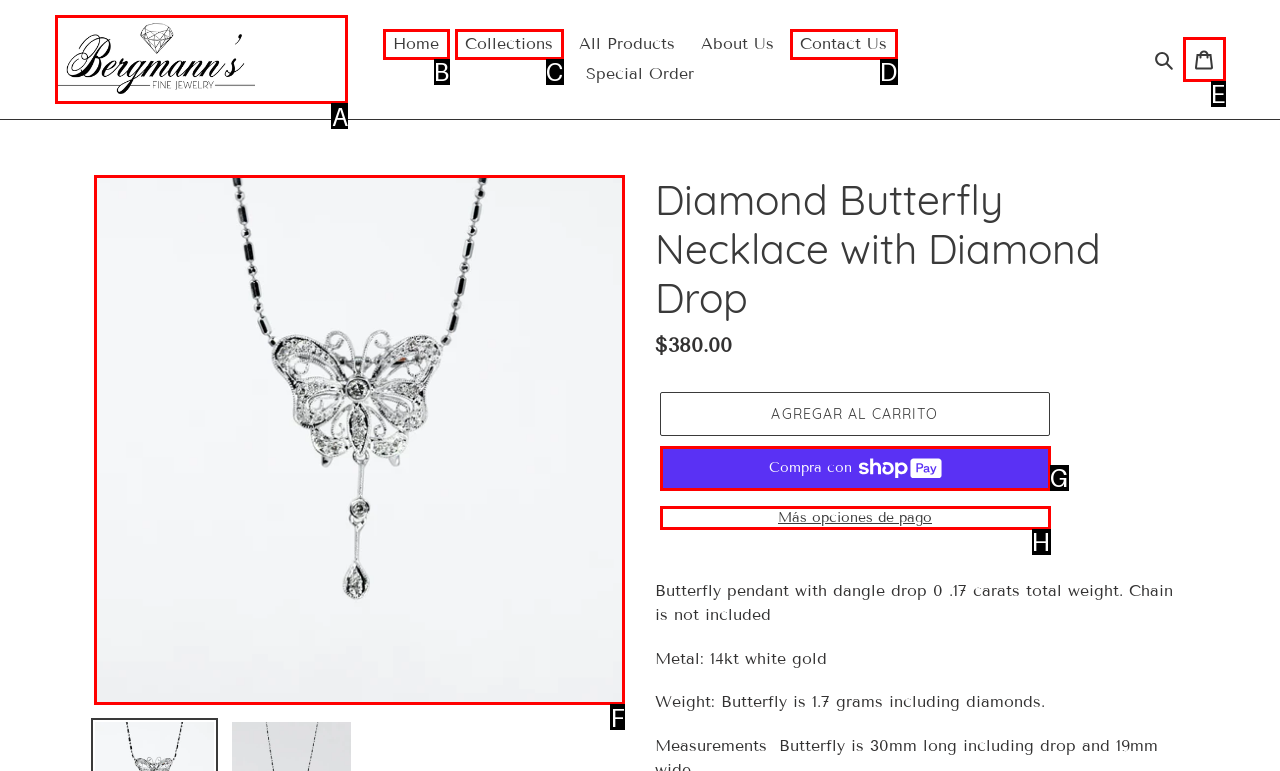Select the HTML element that should be clicked to accomplish the task: View the 'Diamond Butterfly Necklace with Diamond Drop' image Reply with the corresponding letter of the option.

F